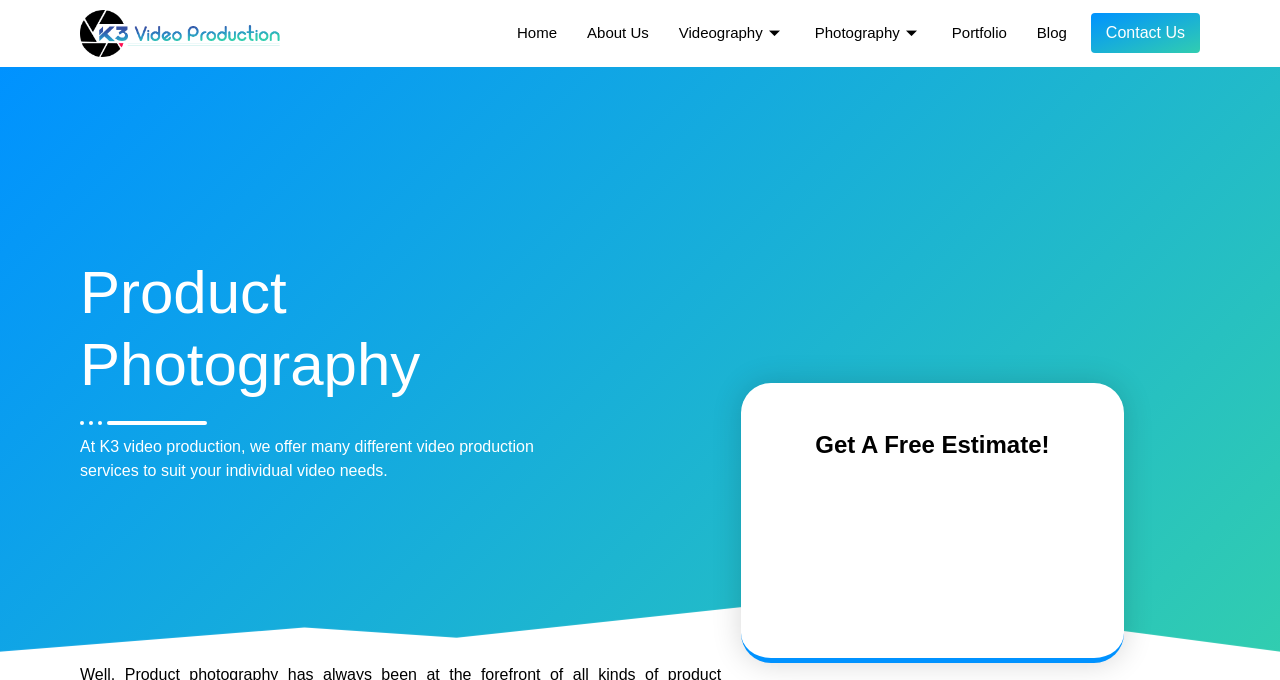What is the main service offered?
Please give a detailed and elaborate answer to the question.

The main heading on the webpage is 'Product Photography', which suggests that this is the main service offered by the company.